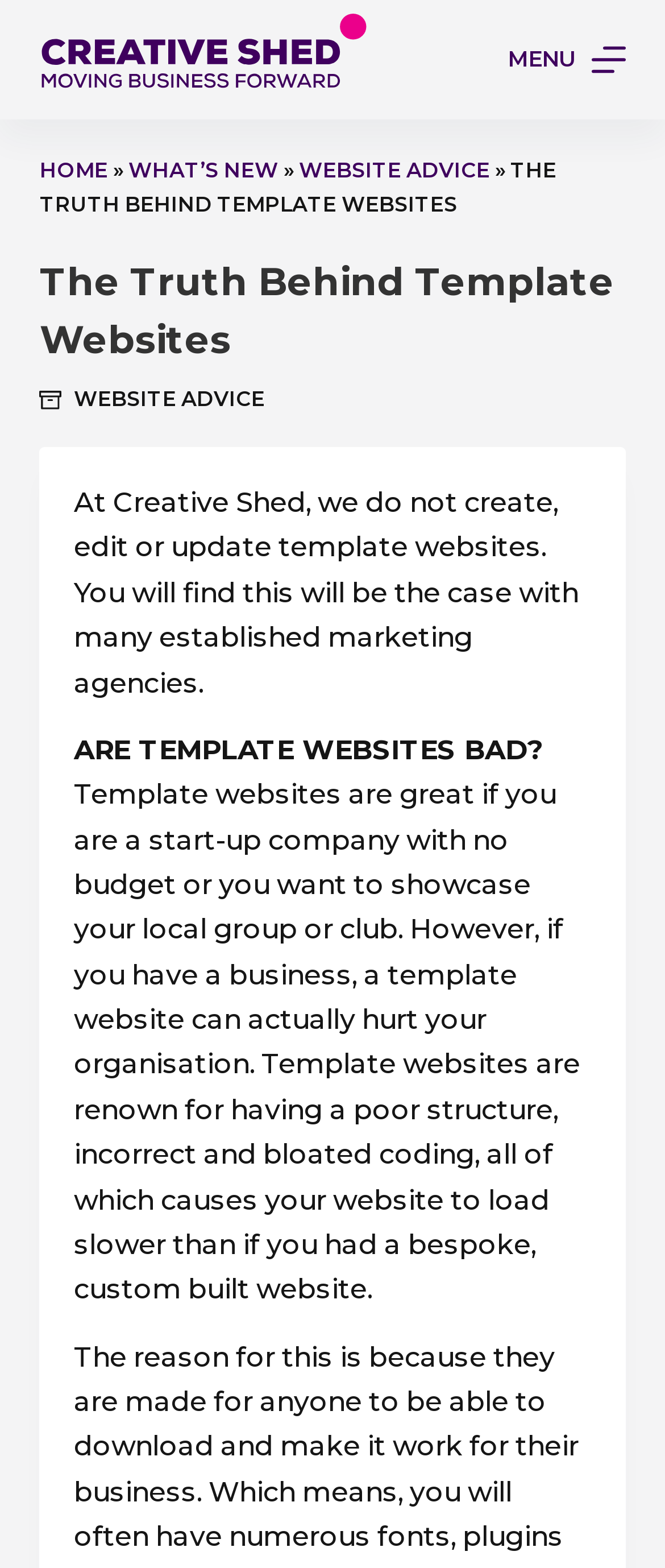From the element description: "What’s New", extract the bounding box coordinates of the UI element. The coordinates should be expressed as four float numbers between 0 and 1, in the order [left, top, right, bottom].

[0.193, 0.1, 0.419, 0.116]